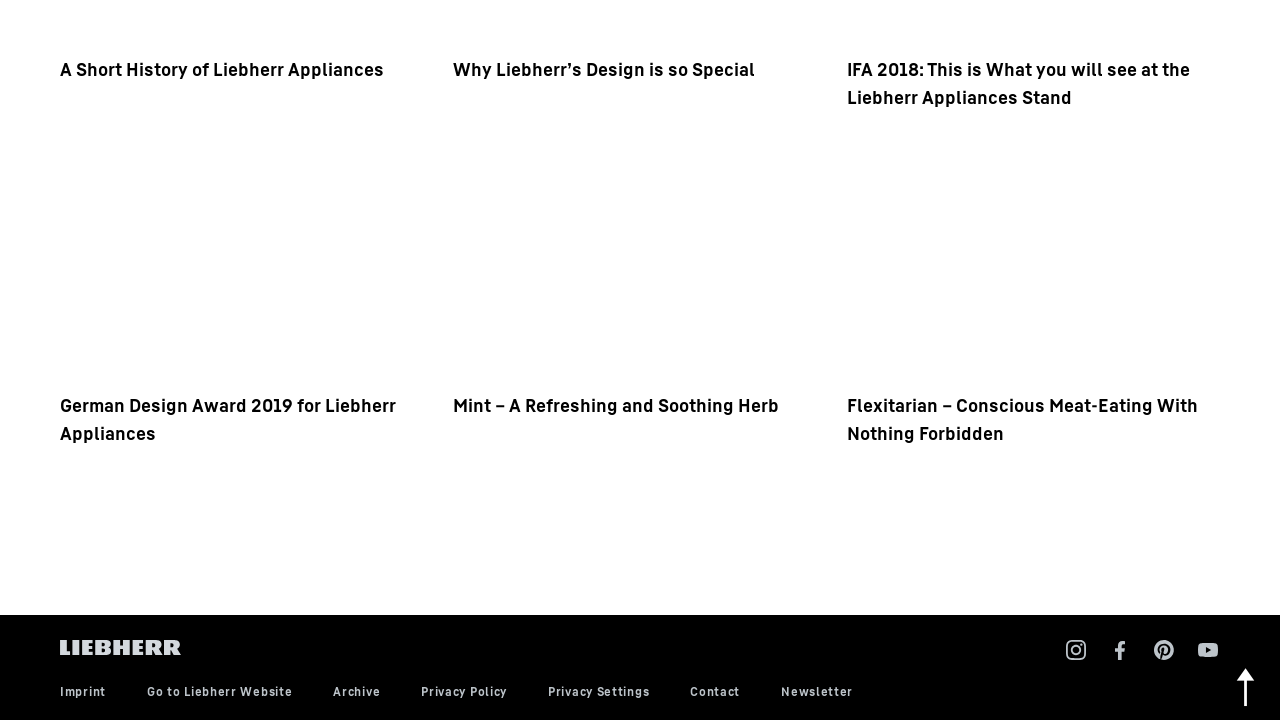Find the bounding box coordinates of the clickable area required to complete the following action: "Follow Liebherr on Instagram".

[0.831, 0.883, 0.85, 0.916]